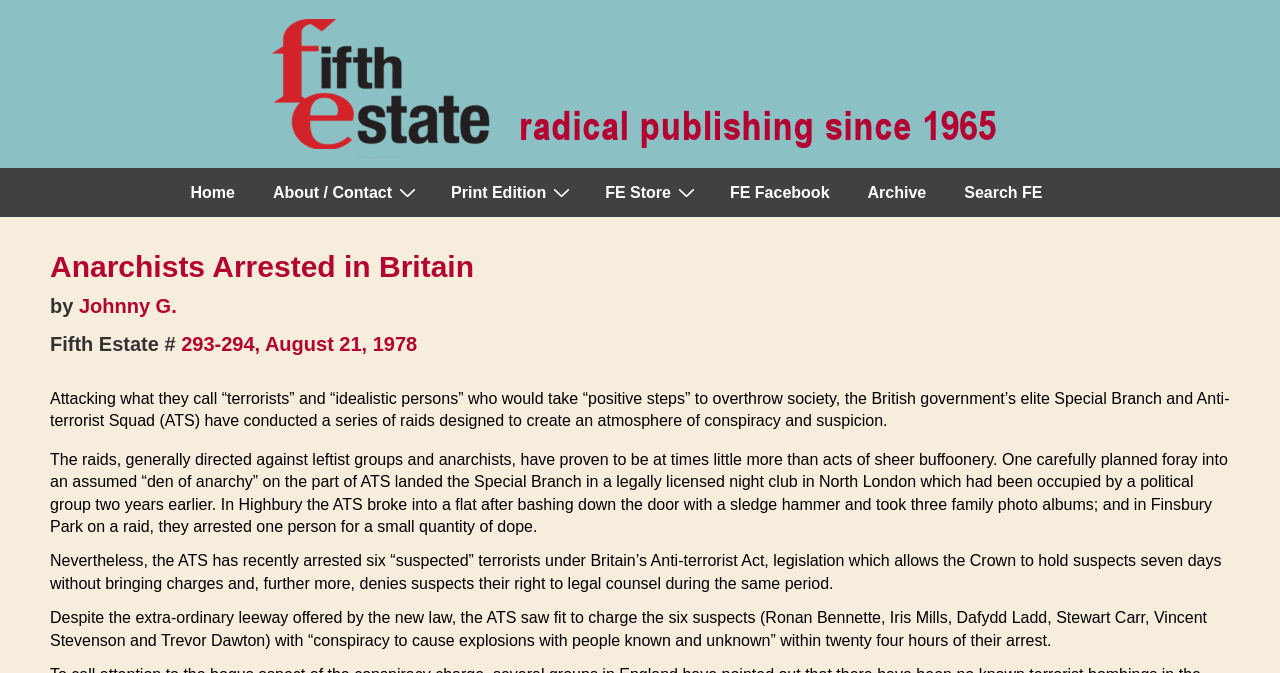How many links are in the main navigation?
Please use the image to provide an in-depth answer to the question.

The main navigation is located below the header and contains links to 'Home', 'About / Contact', 'Print Edition', 'FE Store', 'FE Facebook', 'Archive', and 'Search FE'. There are 7 links in total.